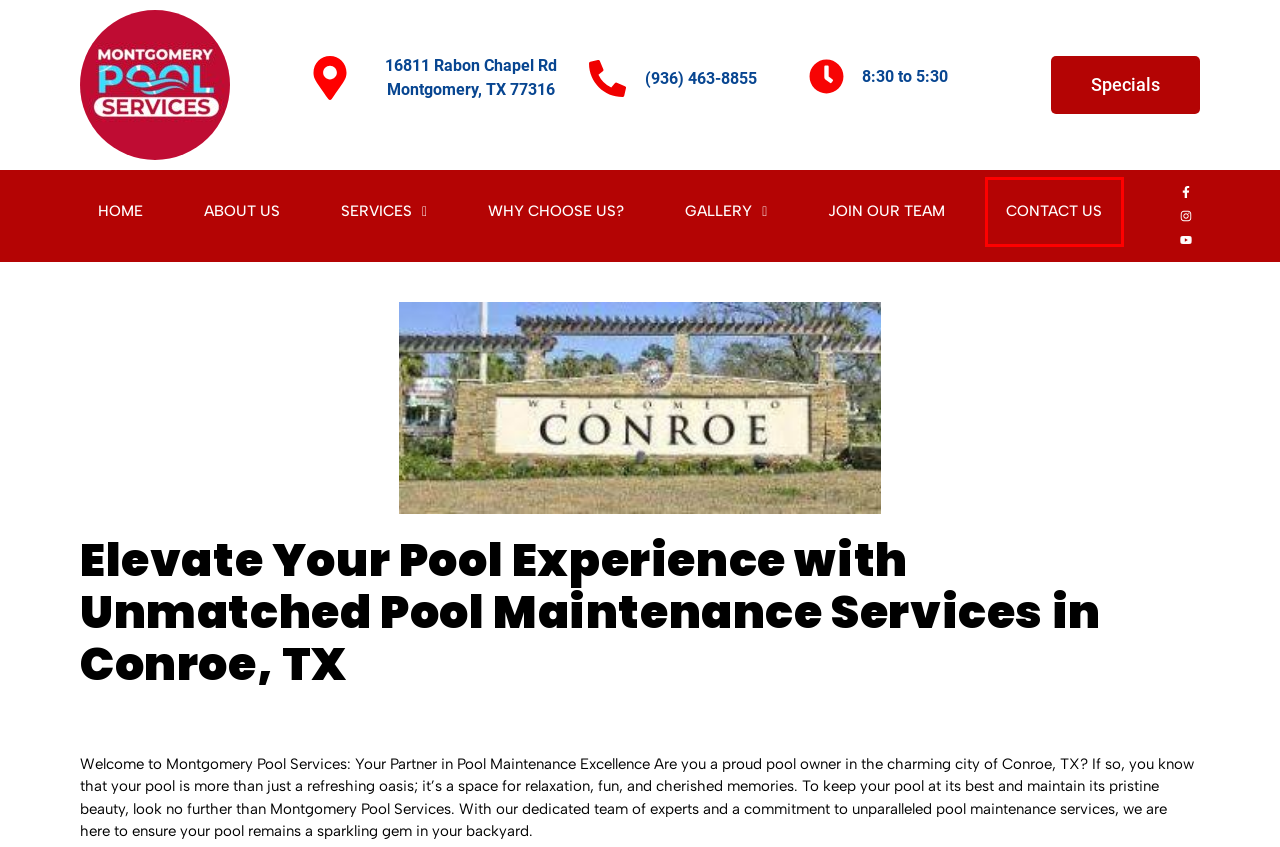Look at the screenshot of a webpage that includes a red bounding box around a UI element. Select the most appropriate webpage description that matches the page seen after clicking the highlighted element. Here are the candidates:
A. Pool Inspector - Montgomery Pool Services
B. CONTACT US - Montgomery Pool Services
C. WHY CHOOSE US? - Montgomery Pool Services
D. JOIN OUR TEAM - Montgomery Pool Services
E. HOME - Montgomery Pool Services
F. ABOUT US - Montgomery Pool Services
G. GALLERY - Montgomery Pool Services
H. SERVICES - Montgomery Pool Services

B